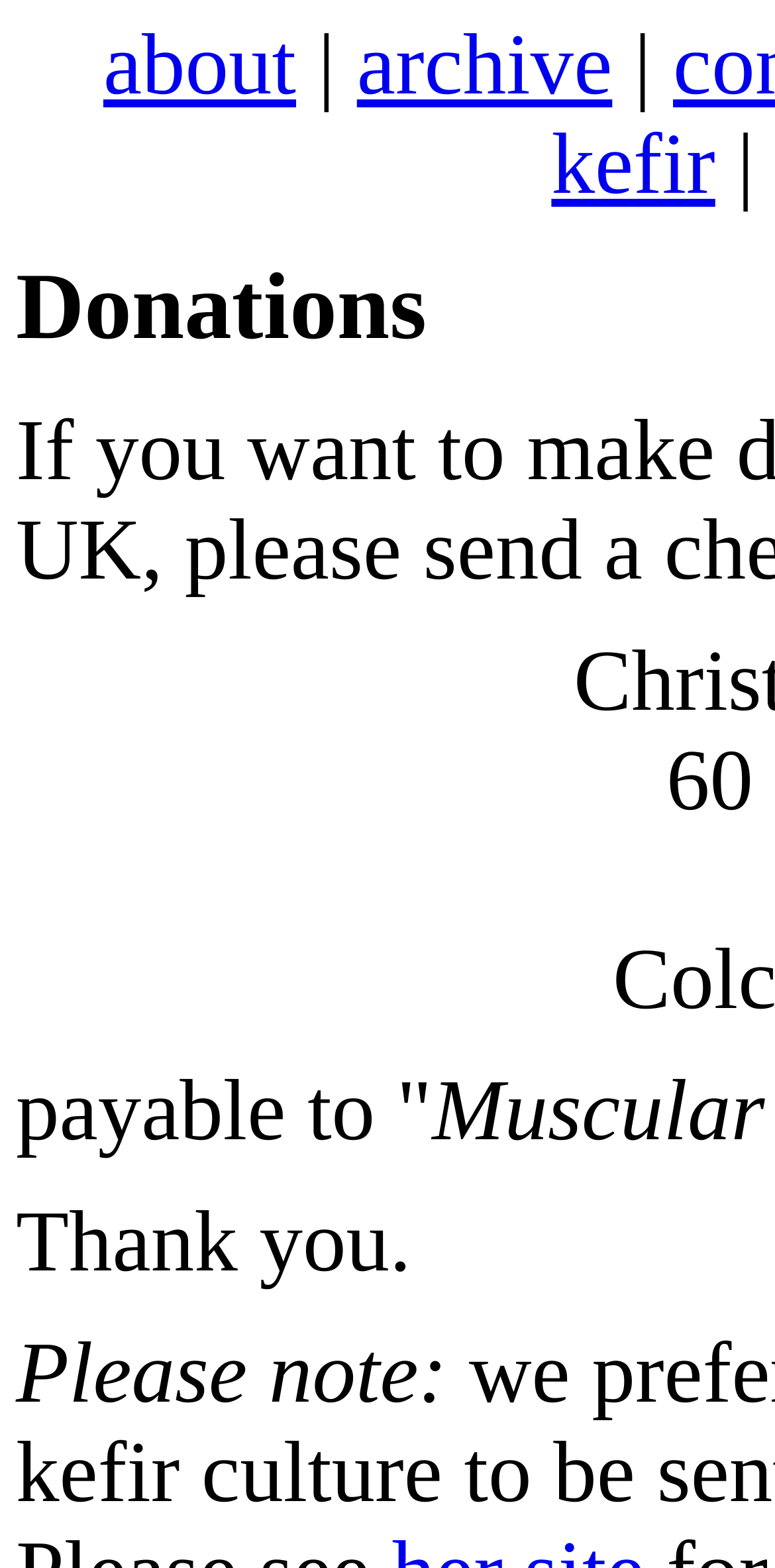Give the bounding box coordinates for this UI element: "archive". The coordinates should be four float numbers between 0 and 1, arranged as [left, top, right, bottom].

[0.46, 0.011, 0.79, 0.072]